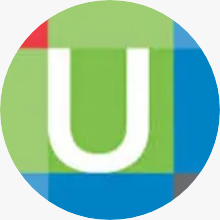Give a detailed explanation of what is happening in the image.

The image features a circular logo characterized by a vibrant, multicolored design. The background includes shades of green, blue, and red, forming a modern, geometric pattern. At the center of the logo, a prominent white letter "U" stands out, symbolizing a brand or organization. This logo appears to be associated with health or medical resources, as indicated by its placement within a section labeled 'UPTODATE,' which focuses on providing current medical information and resources for conditions and treatments. The overall aesthetic is contemporary and inviting, designed to convey a sense of reliability and accessibility in healthcare.